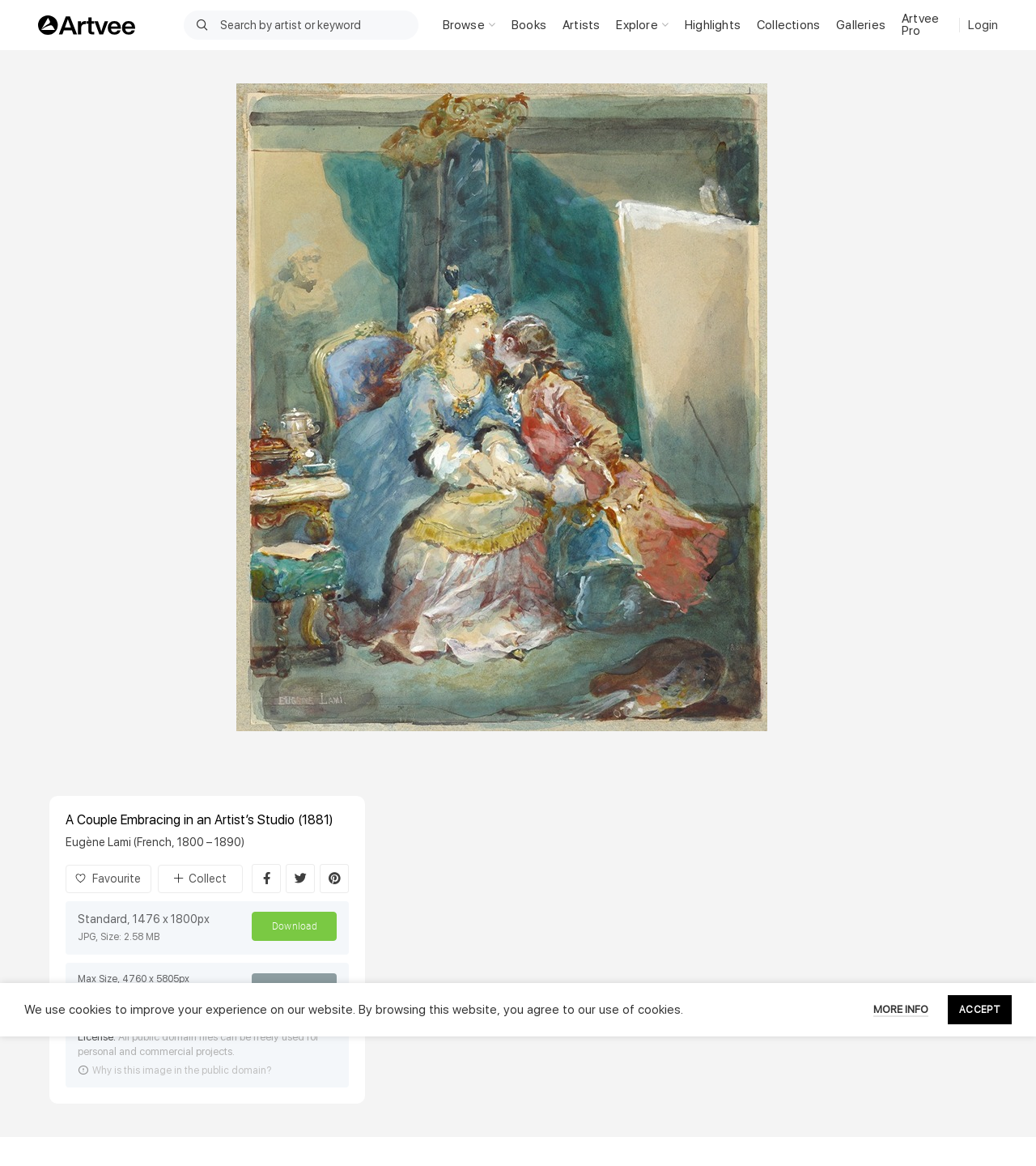Determine the bounding box coordinates for the region that must be clicked to execute the following instruction: "Browse artworks".

[0.419, 0.008, 0.486, 0.035]